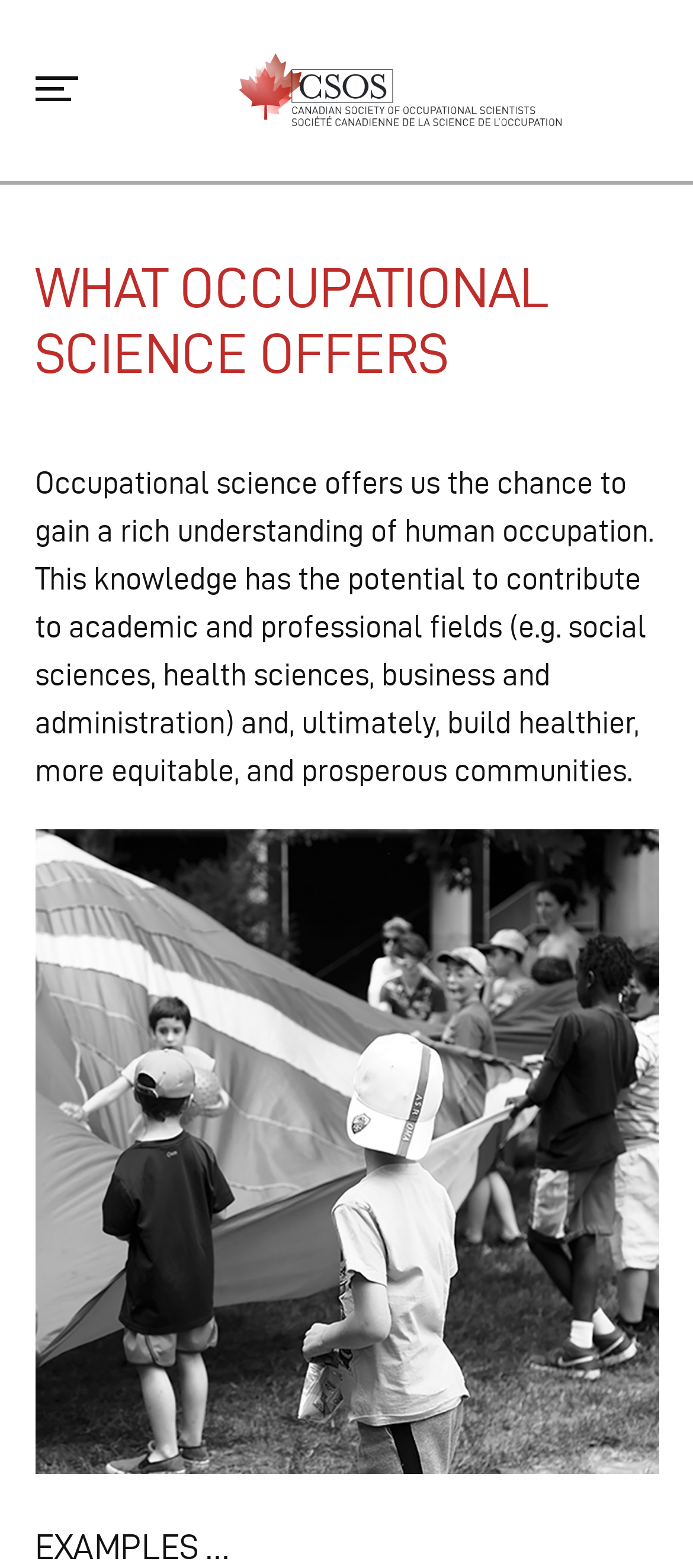What does occupational science offer?
Answer the question using a single word or phrase, according to the image.

rich understanding of human occupation